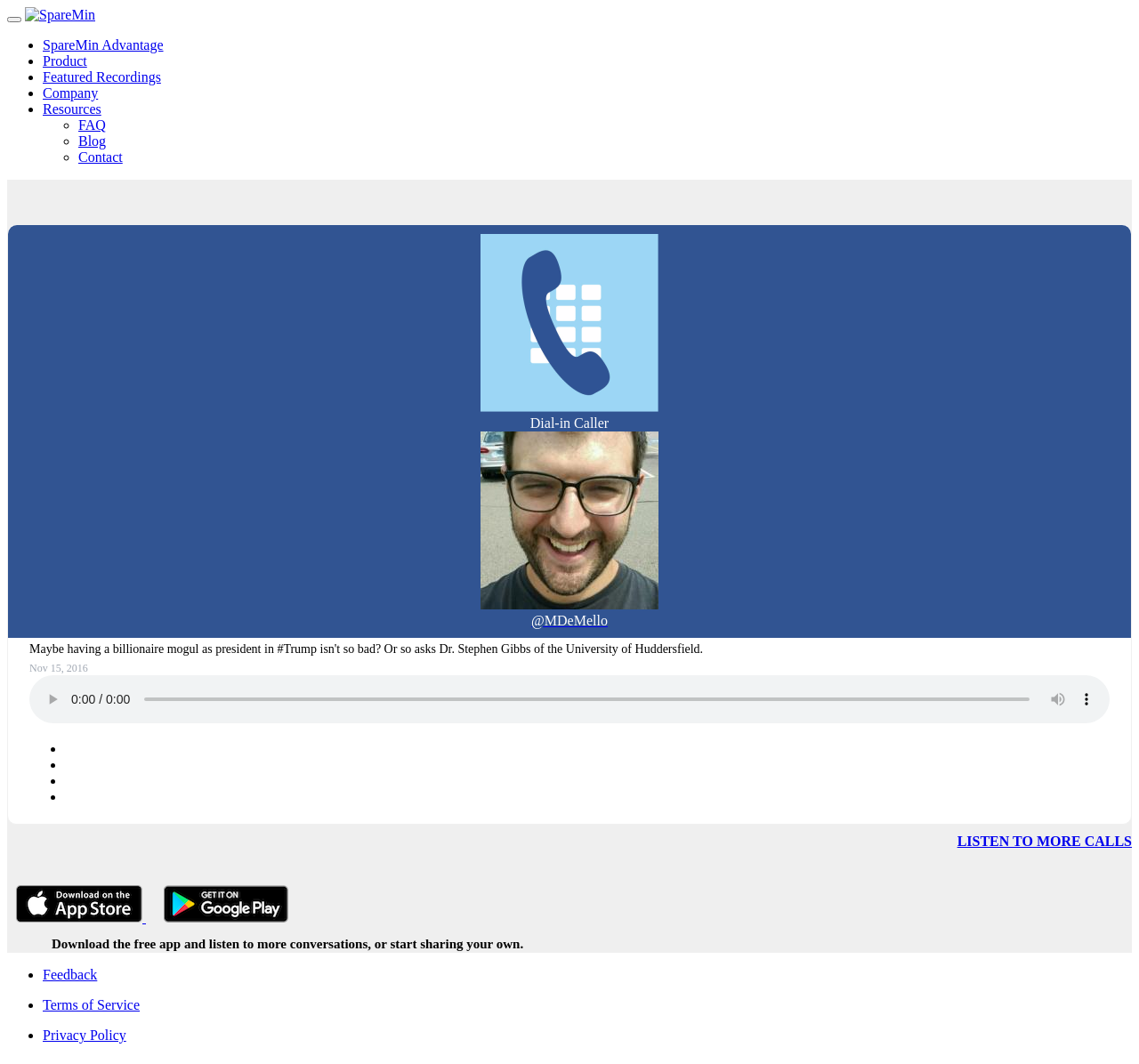Identify the bounding box coordinates for the region to click in order to carry out this instruction: "Click the SpareMin link". Provide the coordinates using four float numbers between 0 and 1, formatted as [left, top, right, bottom].

[0.022, 0.007, 0.084, 0.021]